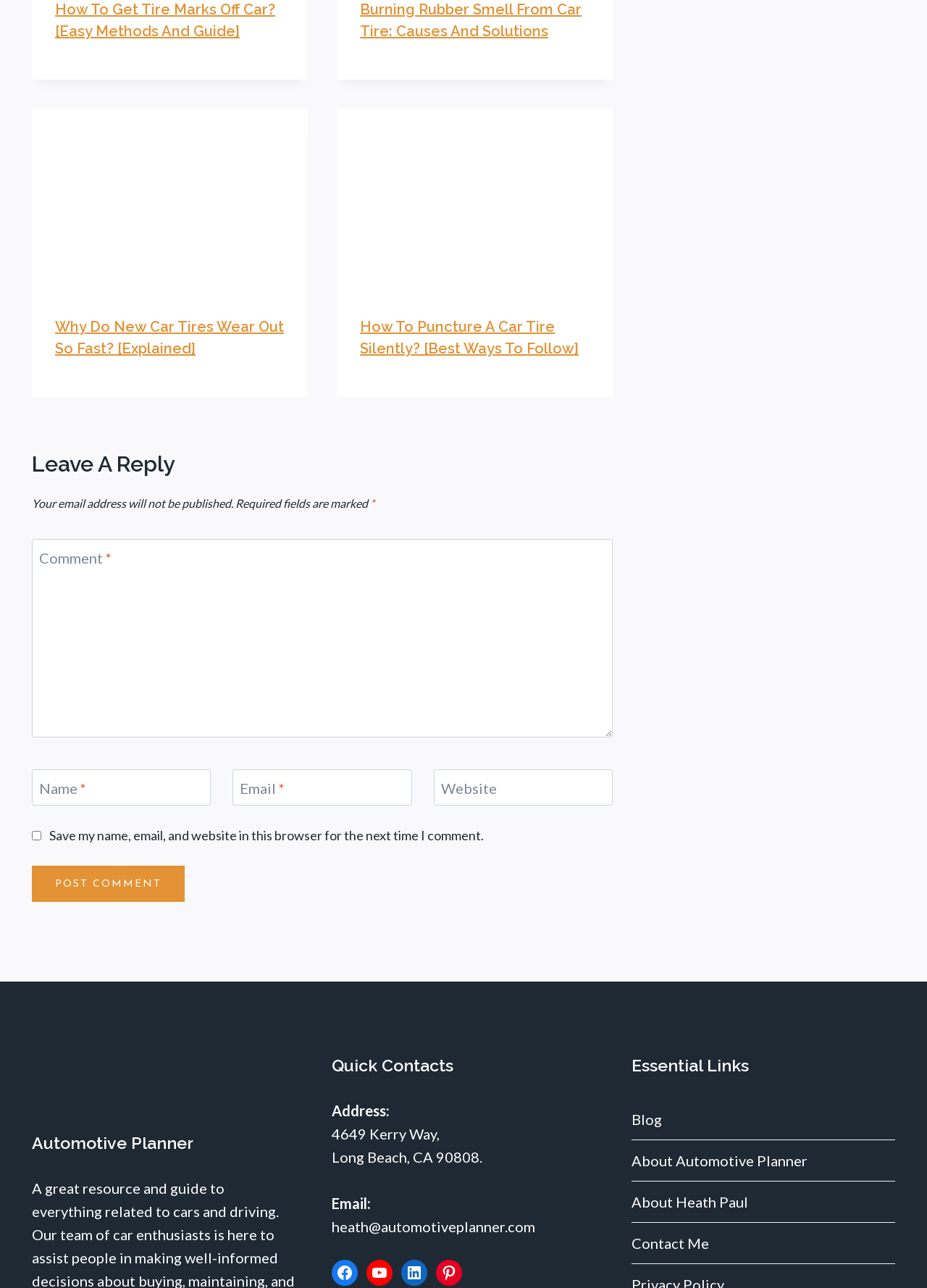Using the description: "alt="Automotive Planner - logo"", identify the bounding box of the corresponding UI element in the screenshot.

[0.034, 0.824, 0.191, 0.861]